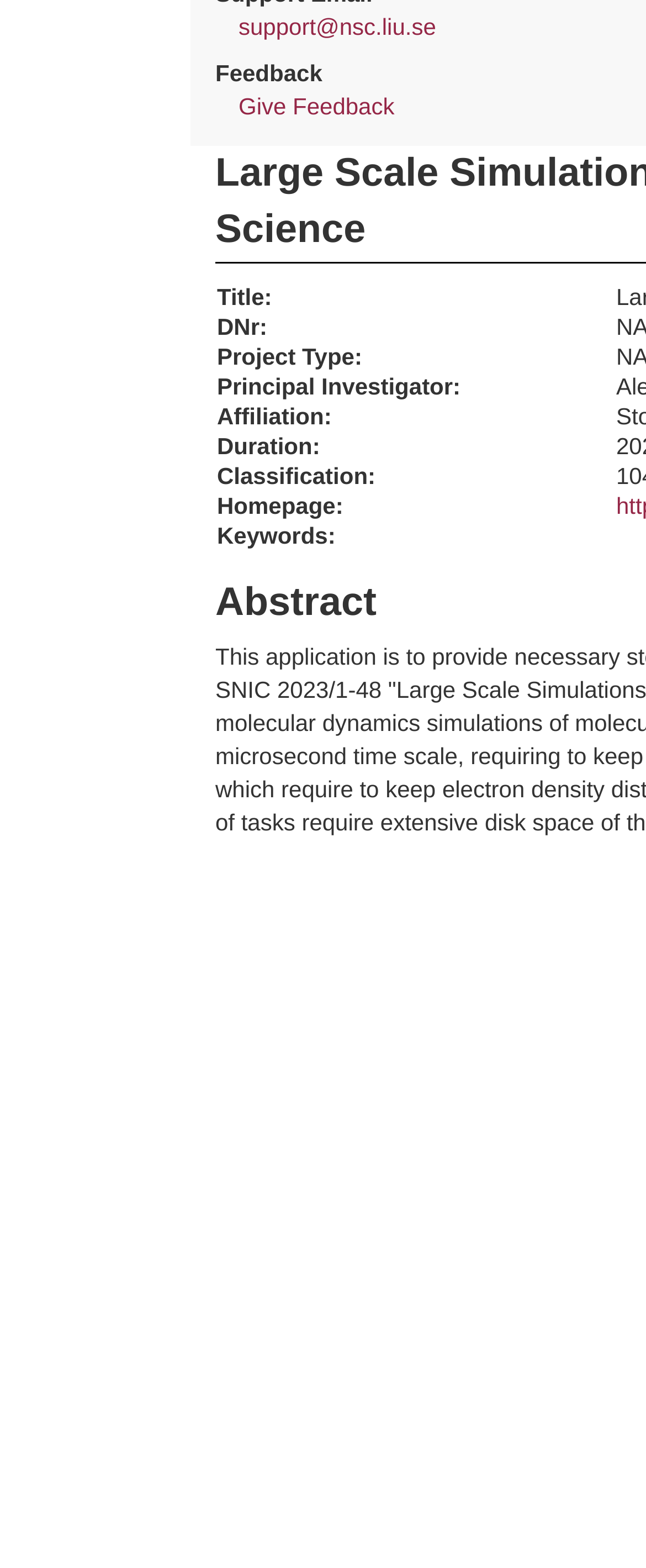Given the element description: "support@nsc.liu.se", predict the bounding box coordinates of this UI element. The coordinates must be four float numbers between 0 and 1, given as [left, top, right, bottom].

[0.369, 0.009, 0.675, 0.026]